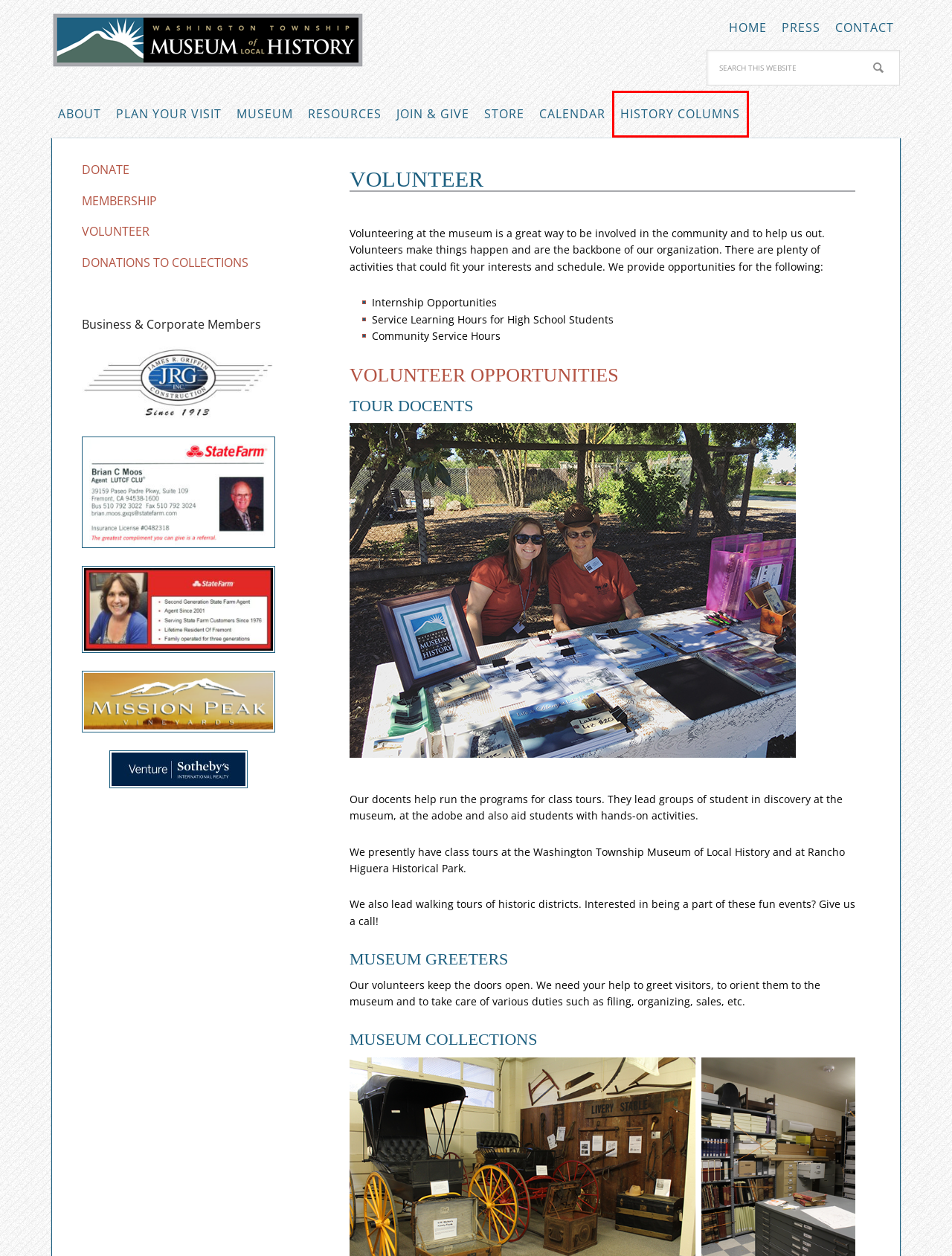Look at the screenshot of a webpage where a red bounding box surrounds a UI element. Your task is to select the best-matching webpage description for the new webpage after you click the element within the bounding box. The available options are:
A. In the News | Washington Township Museum of Local History
B. Calendar & Special Events | Washington Township Museum of Local History
C. Museum of Local History Guild | Washington Township Museum of Local History
D. Washington Township Museum of Local History
E. Resources | Washington Township Museum of Local History
F. Store | Washington Township Museum of Local History
G. Membership | Washington Township Museum of Local History
H. History Columns in the Tri-City Voice | Washington Township Museum of Local History

H